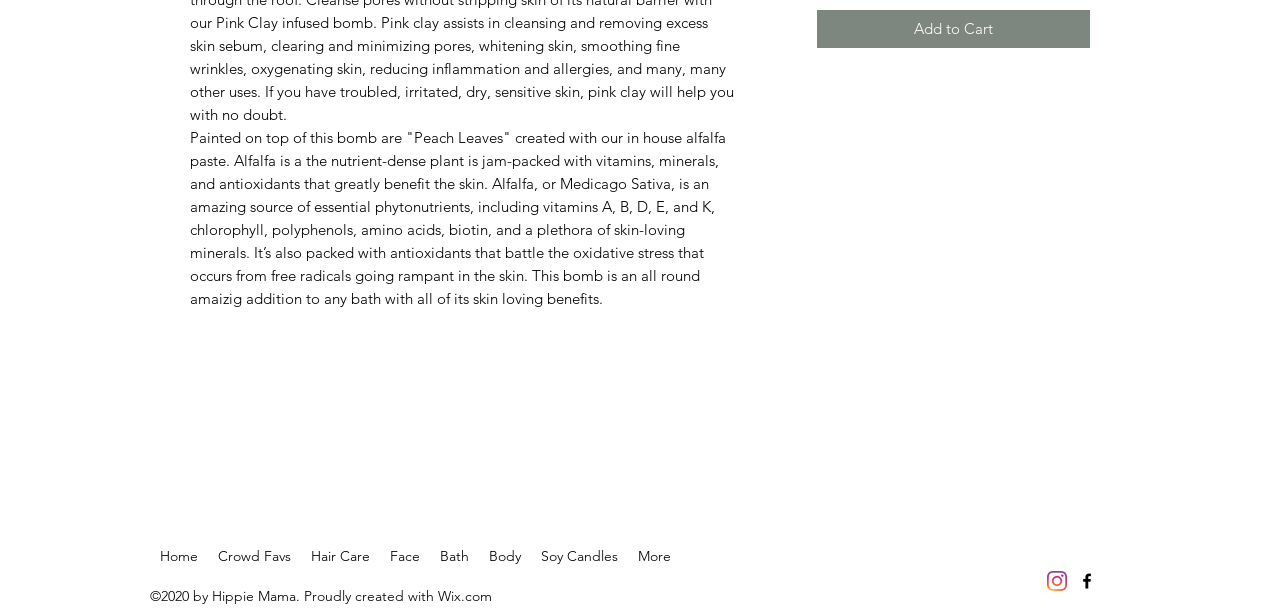What is the copyright information of the website?
Please provide a full and detailed response to the question.

The copyright information of the website is '2020 by Hippie Mama', as mentioned in the StaticText element with ID 111, which also mentions that the website was proudly created with Wix.com.